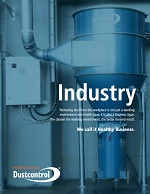Where is the Dustcontrol logo located?
Using the visual information, answer the question in a single word or phrase.

at the bottom